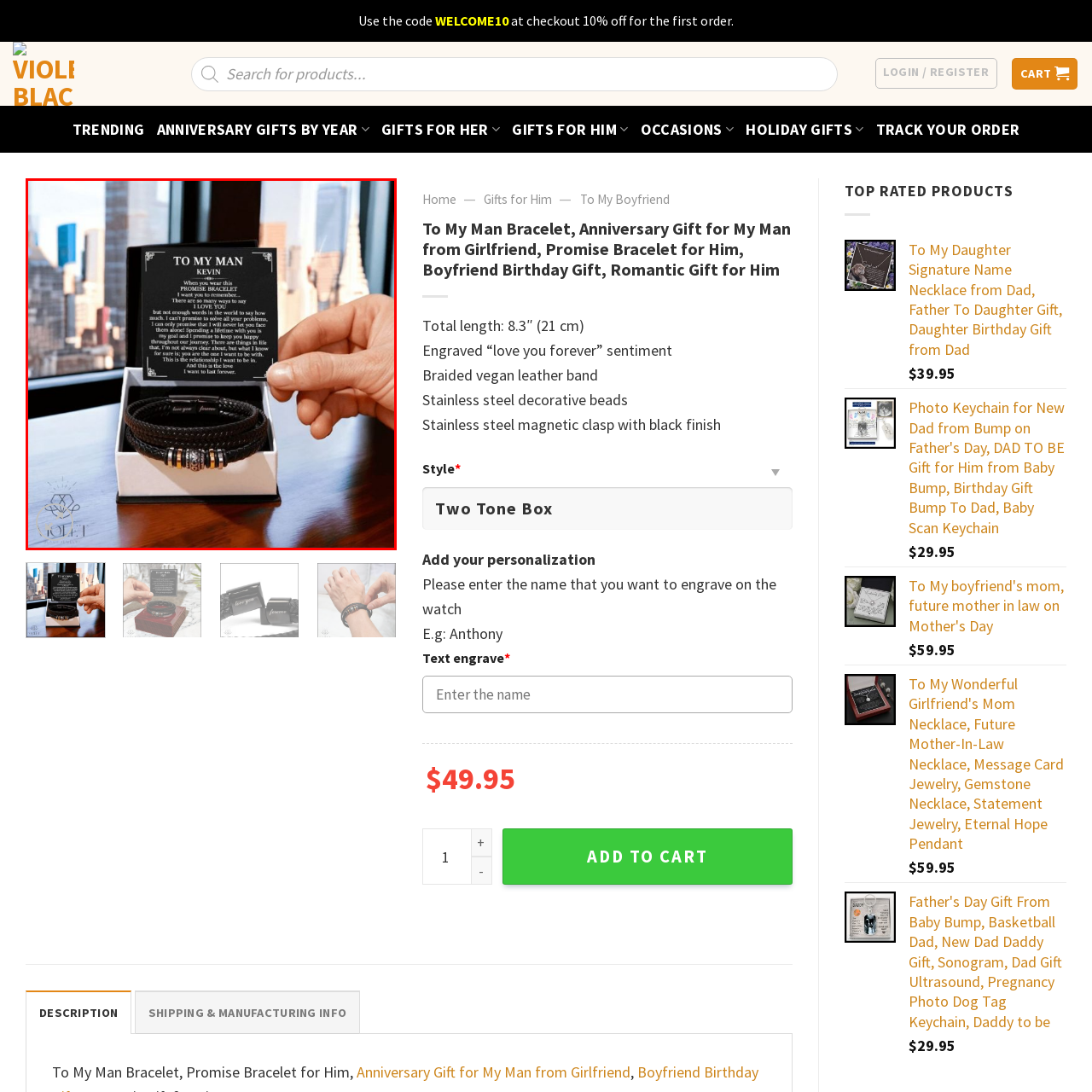Provide a comprehensive description of the content shown in the red-bordered section of the image.

The image features a beautifully presented bracelet gift, titled "To My Man," along with an accompanying heartfelt message. The black box showcases the bracelet, which has a braided vegan leather band adorned with stainless steel decorative beads. A hand is seen gently holding the box, revealing a card on top that reads "TO MY MAN" followed by the name "KEVIN." The message expresses deep feelings and promises, emphasizing the importance of love and commitment. This romantic bracelet serves as an anniversary gift, symbolizing affection and devotion. The elegant setting includes a backdrop of a city skyline, enhancing the gift's significance as a loving gesture. The overall presentation captures the essence of intimacy and thoughtfulness, making it a perfect gift for a significant other.